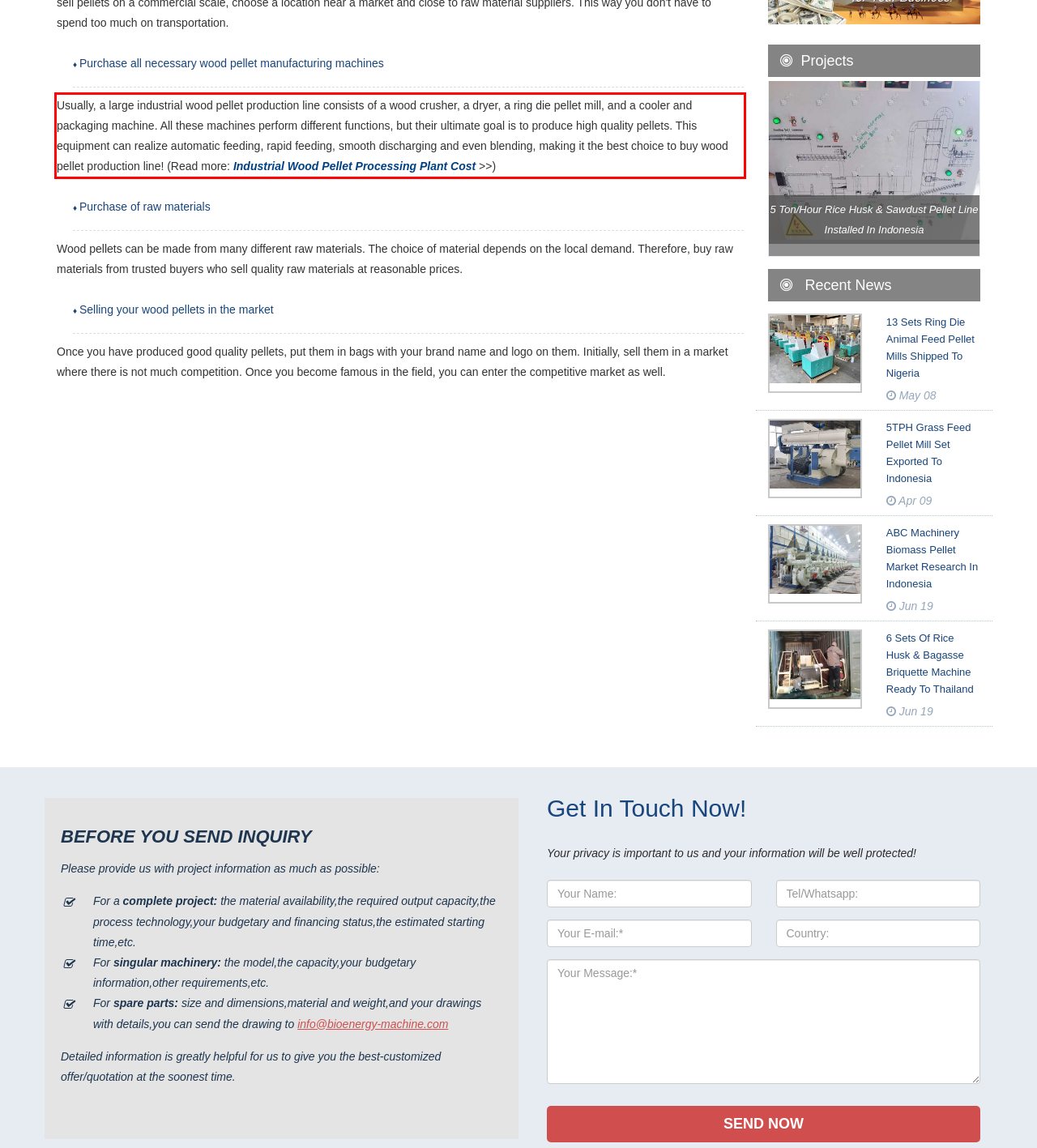Using the provided screenshot, read and generate the text content within the red-bordered area.

Usually, a large industrial wood pellet production line consists of a wood crusher, a dryer, a ring die pellet mill, and a cooler and packaging machine. All these machines perform different functions, but their ultimate goal is to produce high quality pellets. This equipment can realize automatic feeding, rapid feeding, smooth discharging and even blending, making it the best choice to buy wood pellet production line! (Read more: Industrial Wood Pellet Processing Plant Cost >>)